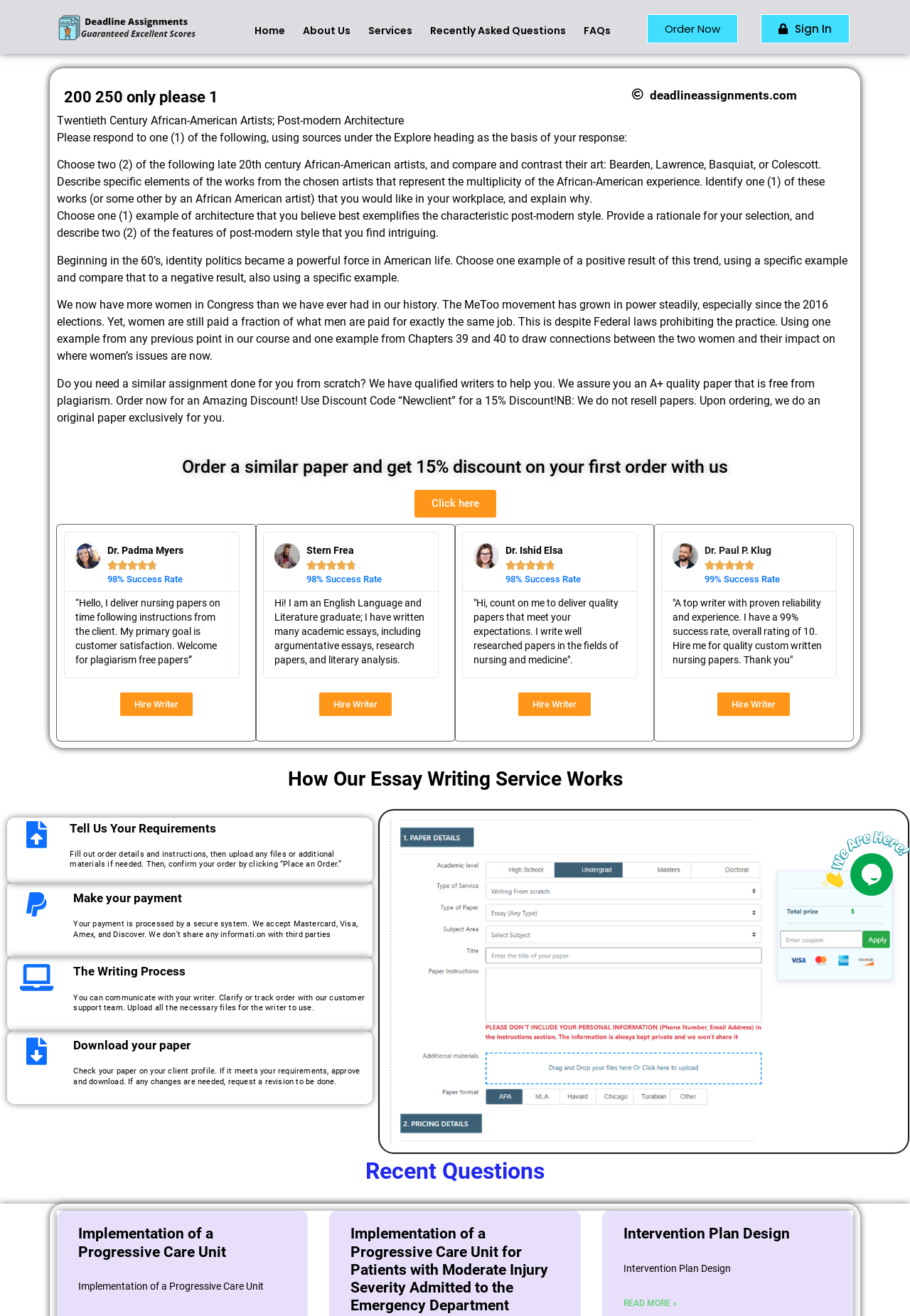Pinpoint the bounding box coordinates for the area that should be clicked to perform the following instruction: "Click on the 'Order Now' button".

[0.711, 0.011, 0.811, 0.033]